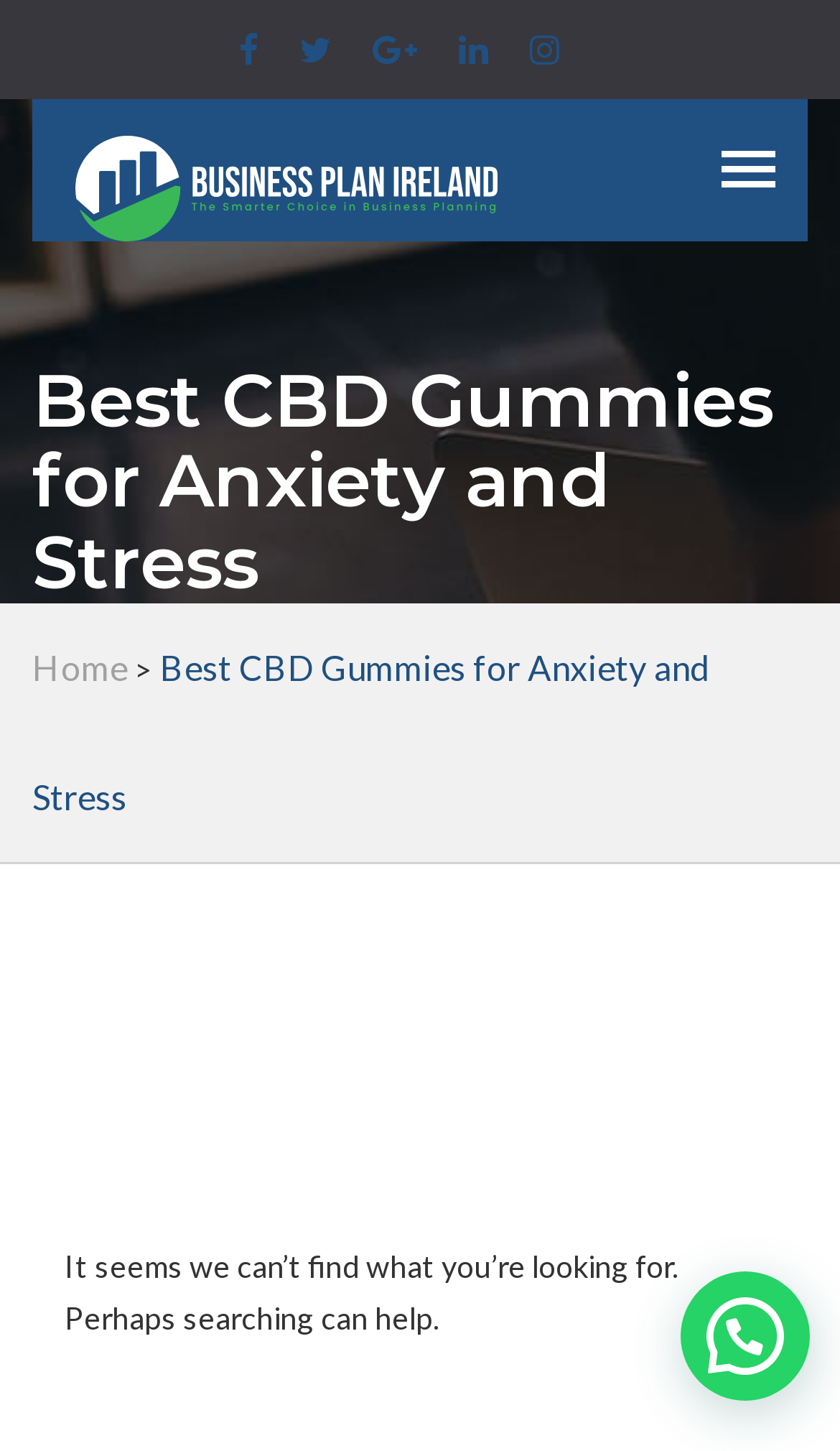Bounding box coordinates are specified in the format (top-left x, top-left y, bottom-right x, bottom-right y). All values are floating point numbers bounded between 0 and 1. Please provide the bounding box coordinate of the region this sentence describes: Toggle navigation

[0.833, 0.091, 0.923, 0.143]